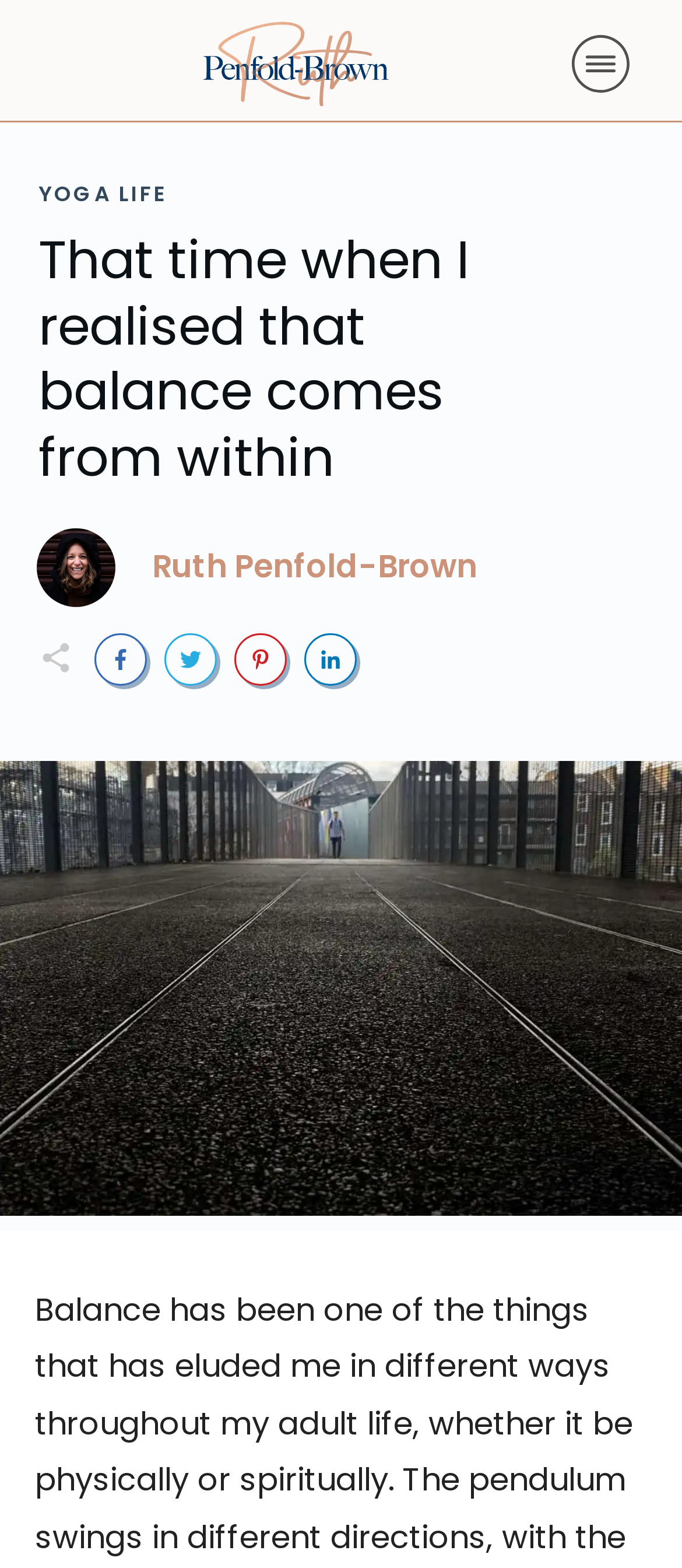How many images are on the webpage?
Refer to the screenshot and answer in one word or phrase.

7